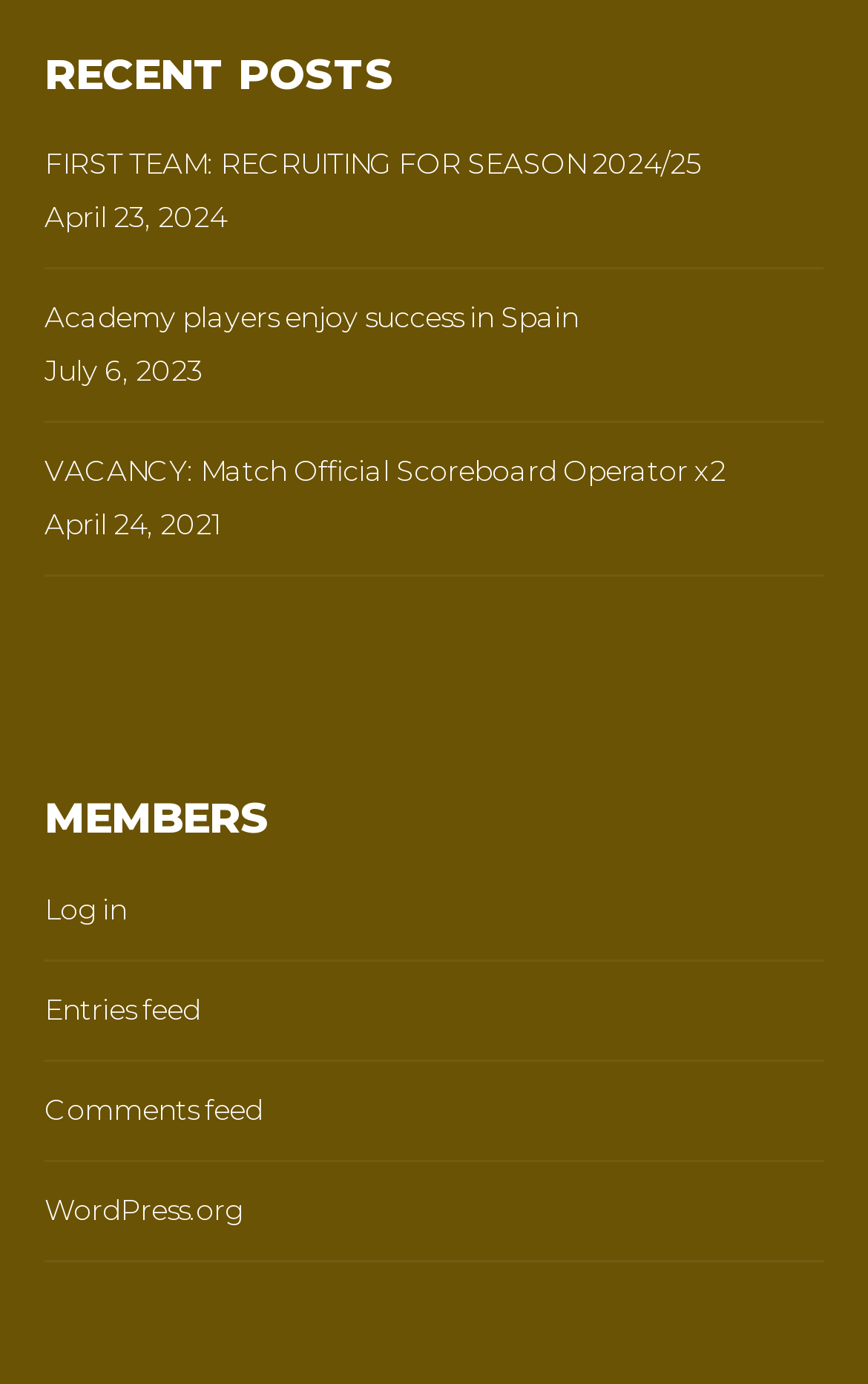Given the element description, predict the bounding box coordinates in the format (top-left x, top-left y, bottom-right x, bottom-right y). Make sure all values are between 0 and 1. Here is the element description: SEND US A TIP

None